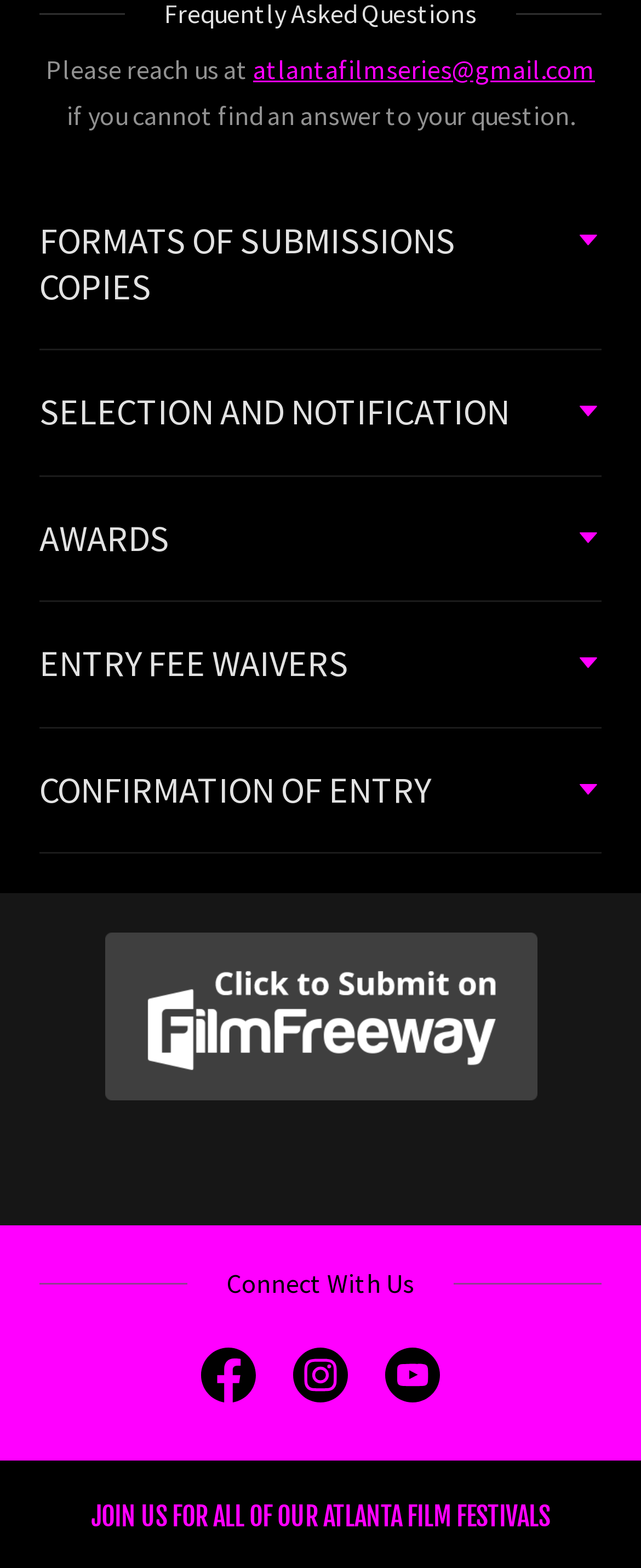Pinpoint the bounding box coordinates of the clickable area necessary to execute the following instruction: "Check the awards". The coordinates should be given as four float numbers between 0 and 1, namely [left, top, right, bottom].

[0.062, 0.321, 0.938, 0.366]